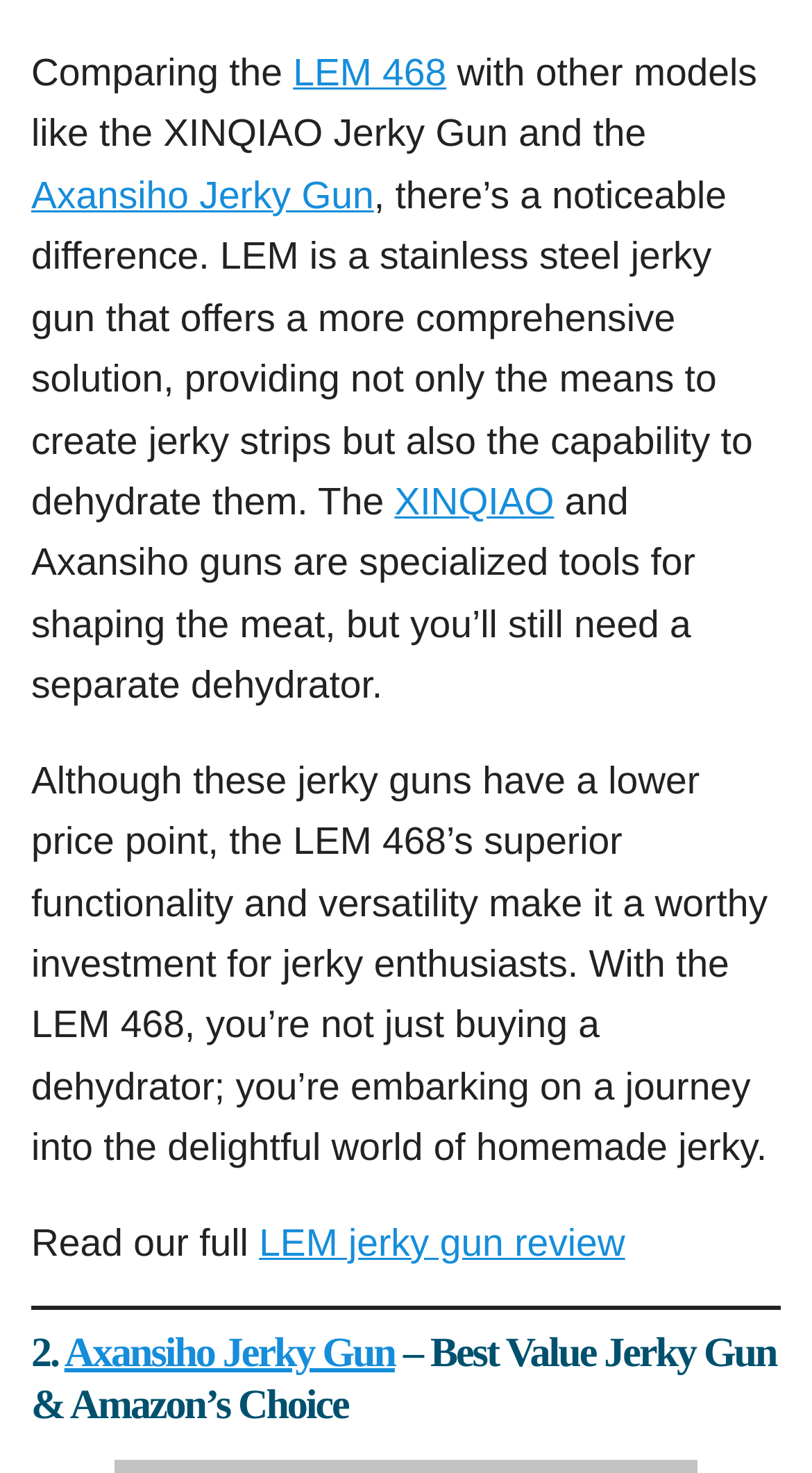What is the main topic of this webpage? Examine the screenshot and reply using just one word or a brief phrase.

Jerky guns